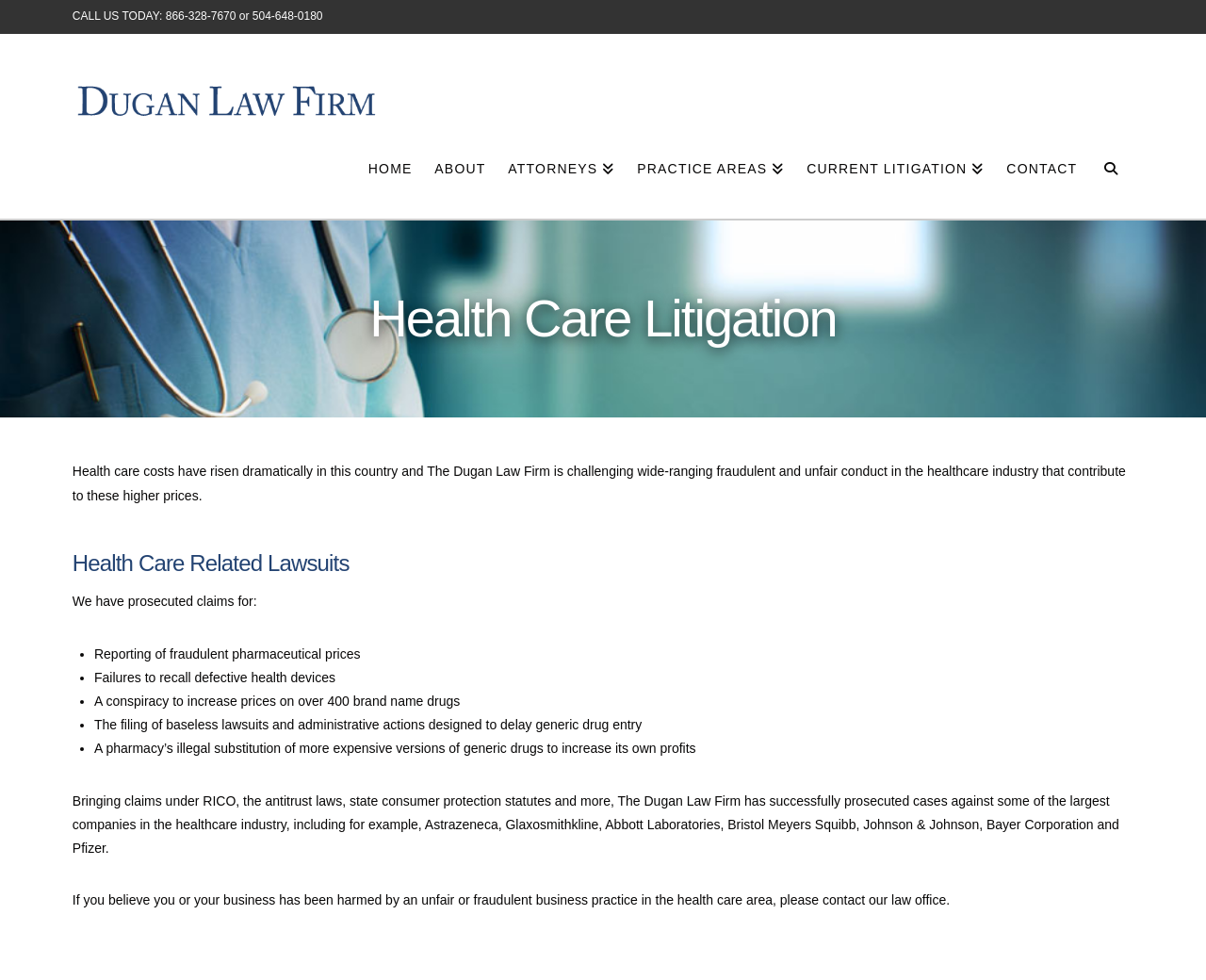Extract the bounding box coordinates for the described element: "parent_node: HOME". The coordinates should be represented as four float numbers between 0 and 1: [left, top, right, bottom].

[0.06, 0.054, 0.314, 0.127]